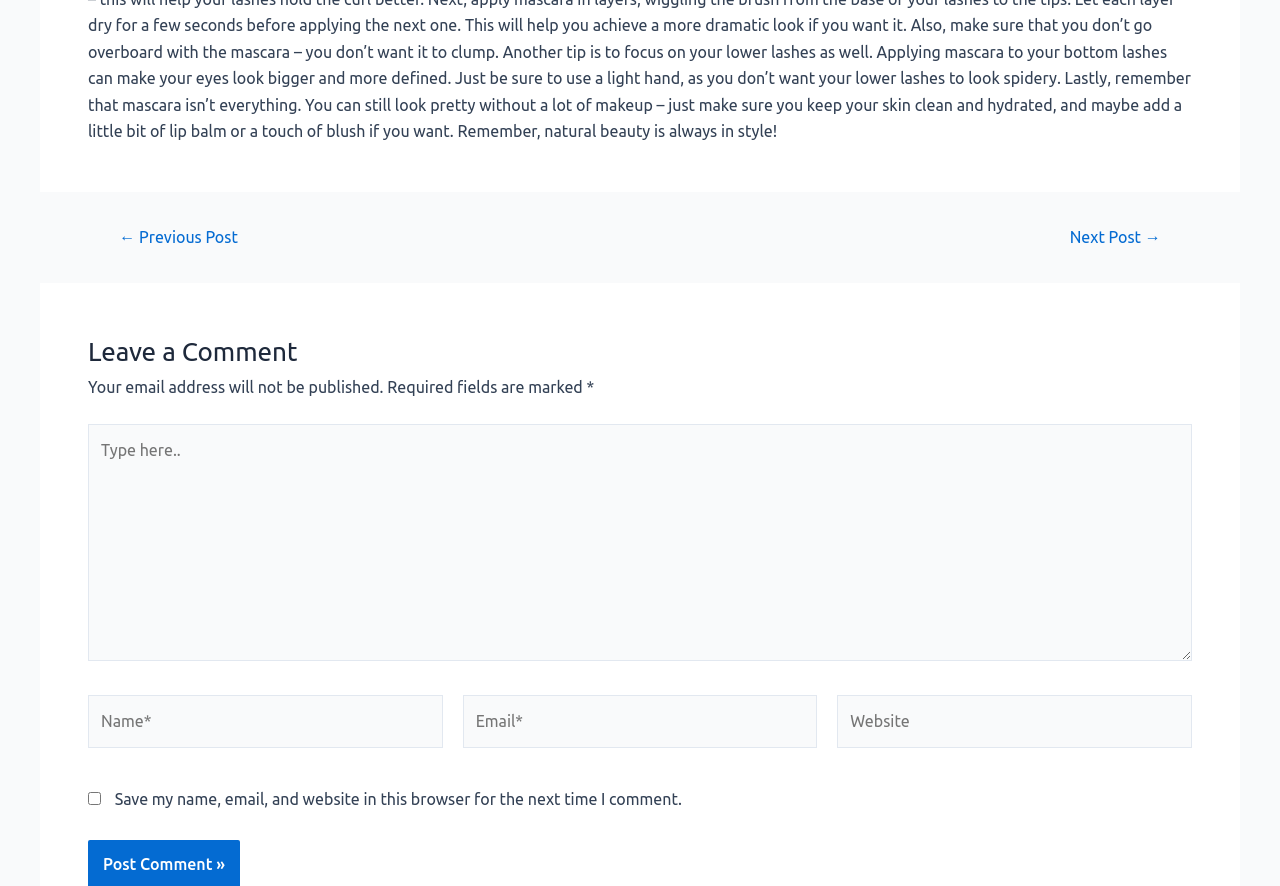Utilize the details in the image to give a detailed response to the question: What is the default state of the checkbox?

The checkbox 'Save my name, email, and website in this browser for the next time I comment' is initially unchecked, as indicated by the 'checked: false' attribute.